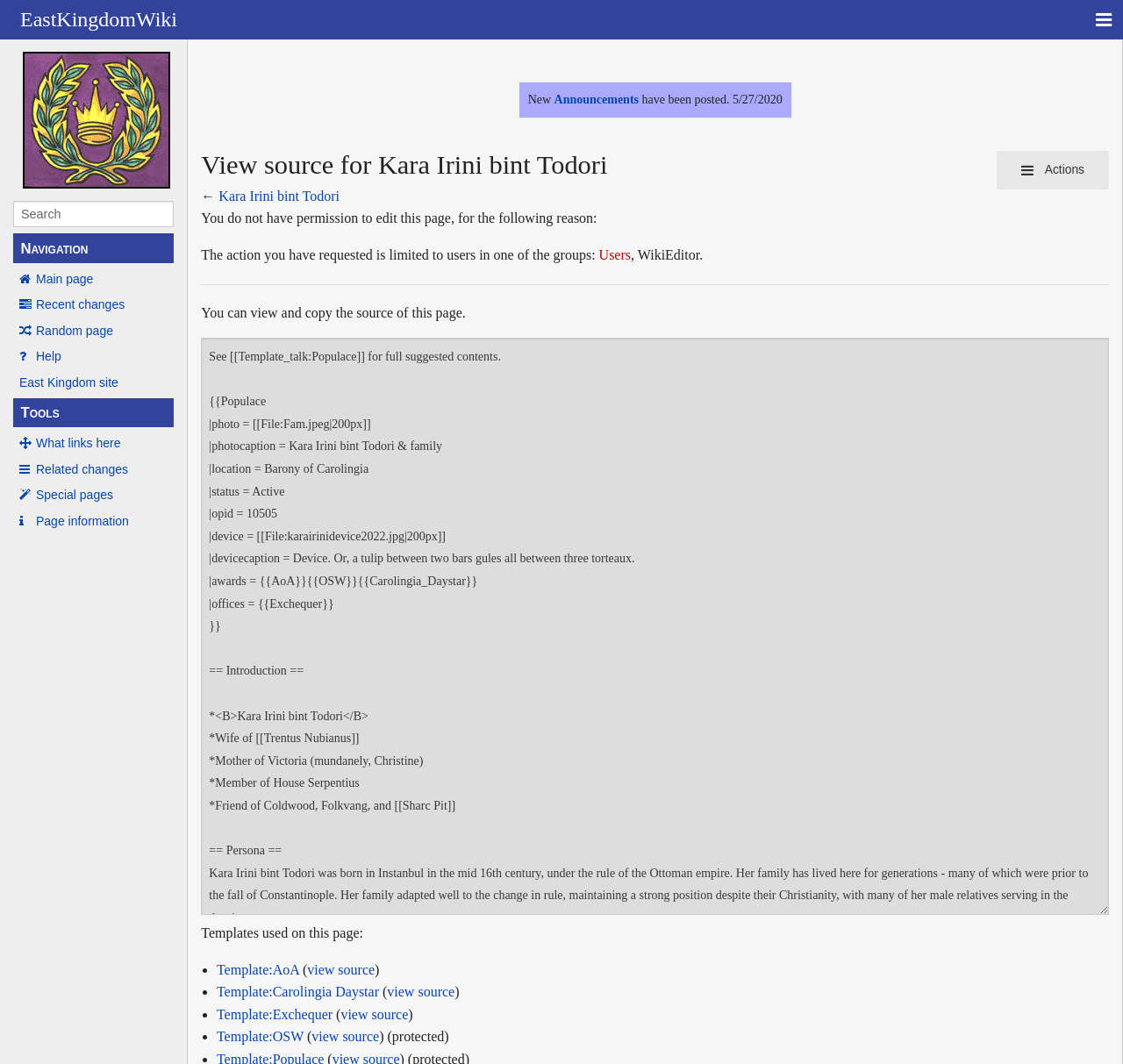Generate a comprehensive description of the contents of the webpage.

This webpage is about Kara Irini bint Todori on the EastKingdomWiki. At the top left, there is a link to the EastKingdomWiki homepage, accompanied by a small image of the wiki's logo. Next to it, there is a search box where users can search for content on the wiki.

Below the search box, there are several links to navigate the wiki, including links to the main page, recent changes, a random page, and help. These links are followed by a section labeled "Tools" with additional links to related changes, special pages, and page information.

The main content of the page is divided into two sections. The first section has a heading "View source for Kara Irini bint Todori" and displays a message indicating that the user does not have permission to edit the page. The reason for this restriction is explained, and there are links to the groups "Users" and "WikiEditor" that have editing permissions.

The second section allows users to view and copy the source of the page. There is a textbox where users can enter text, and a list of templates used on the page, including links to view the source of each template.

At the top right, there is a link to "Actions" with an icon, and a link to the EastKingdomWiki homepage with an icon.